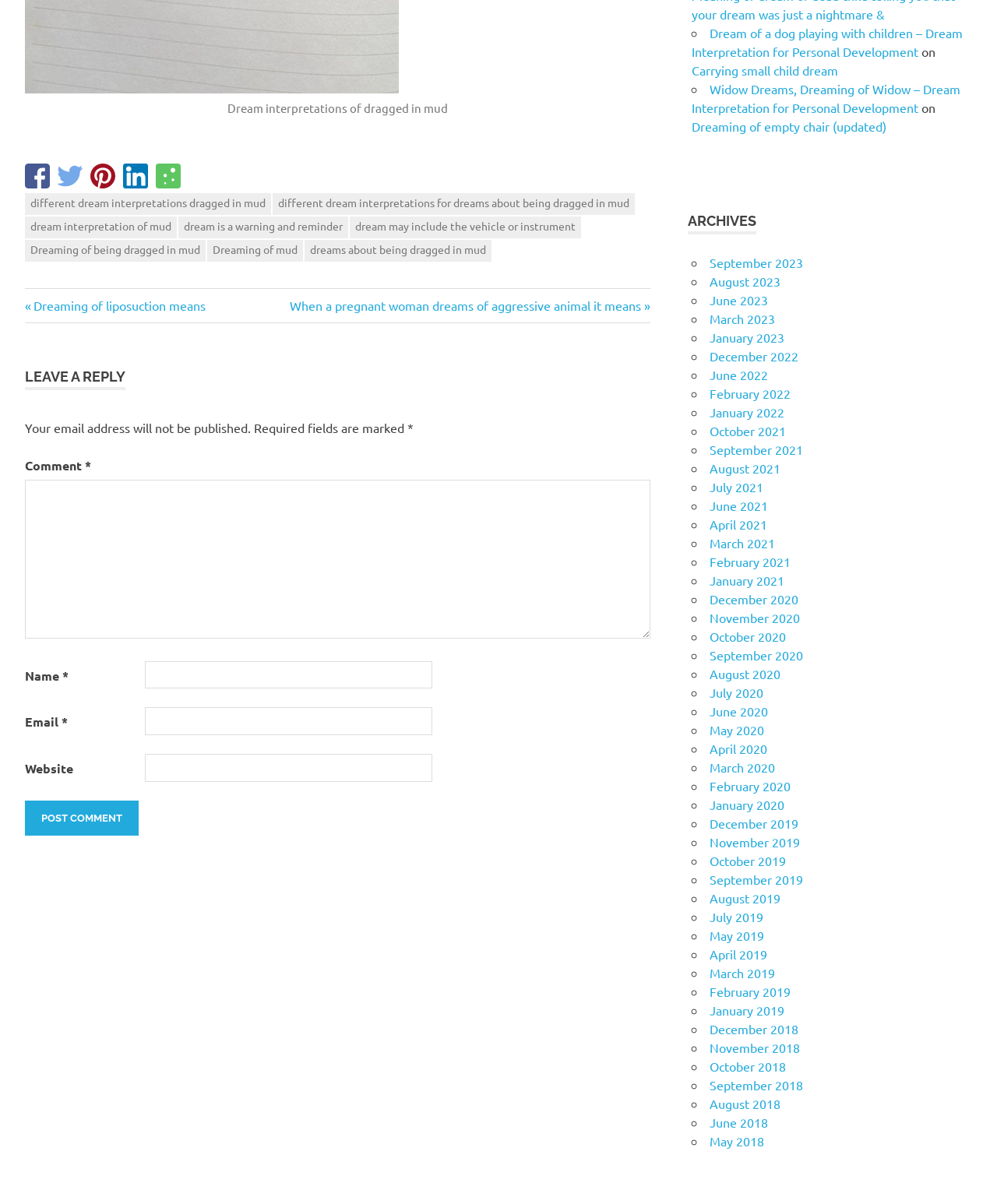Identify the bounding box coordinates of the area that should be clicked in order to complete the given instruction: "Click on the 'Next Post: When a pregnant woman dreams of aggressive animal it means' link". The bounding box coordinates should be four float numbers between 0 and 1, i.e., [left, top, right, bottom].

[0.291, 0.247, 0.652, 0.26]